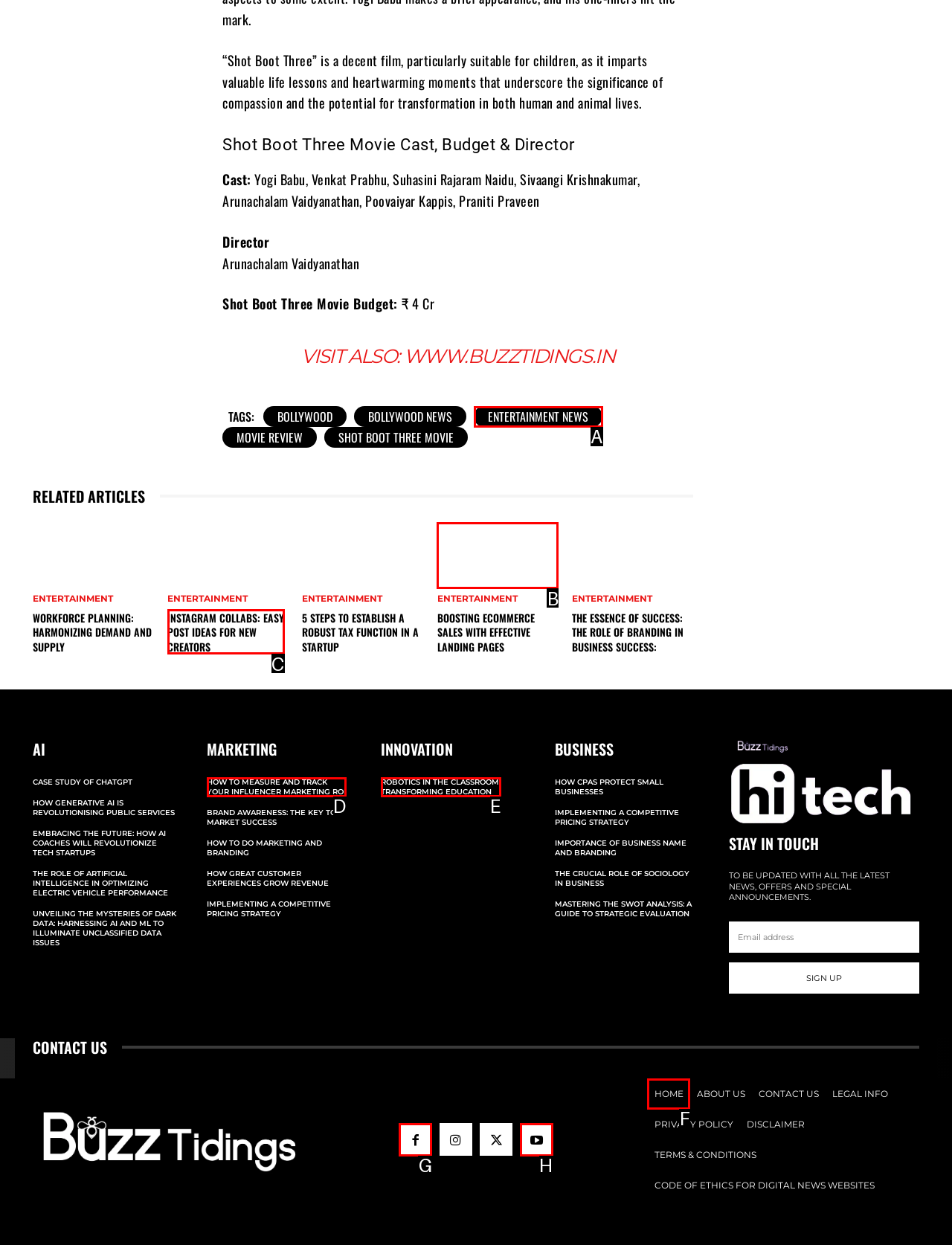Given the description: Home, select the HTML element that best matches it. Reply with the letter of your chosen option.

F